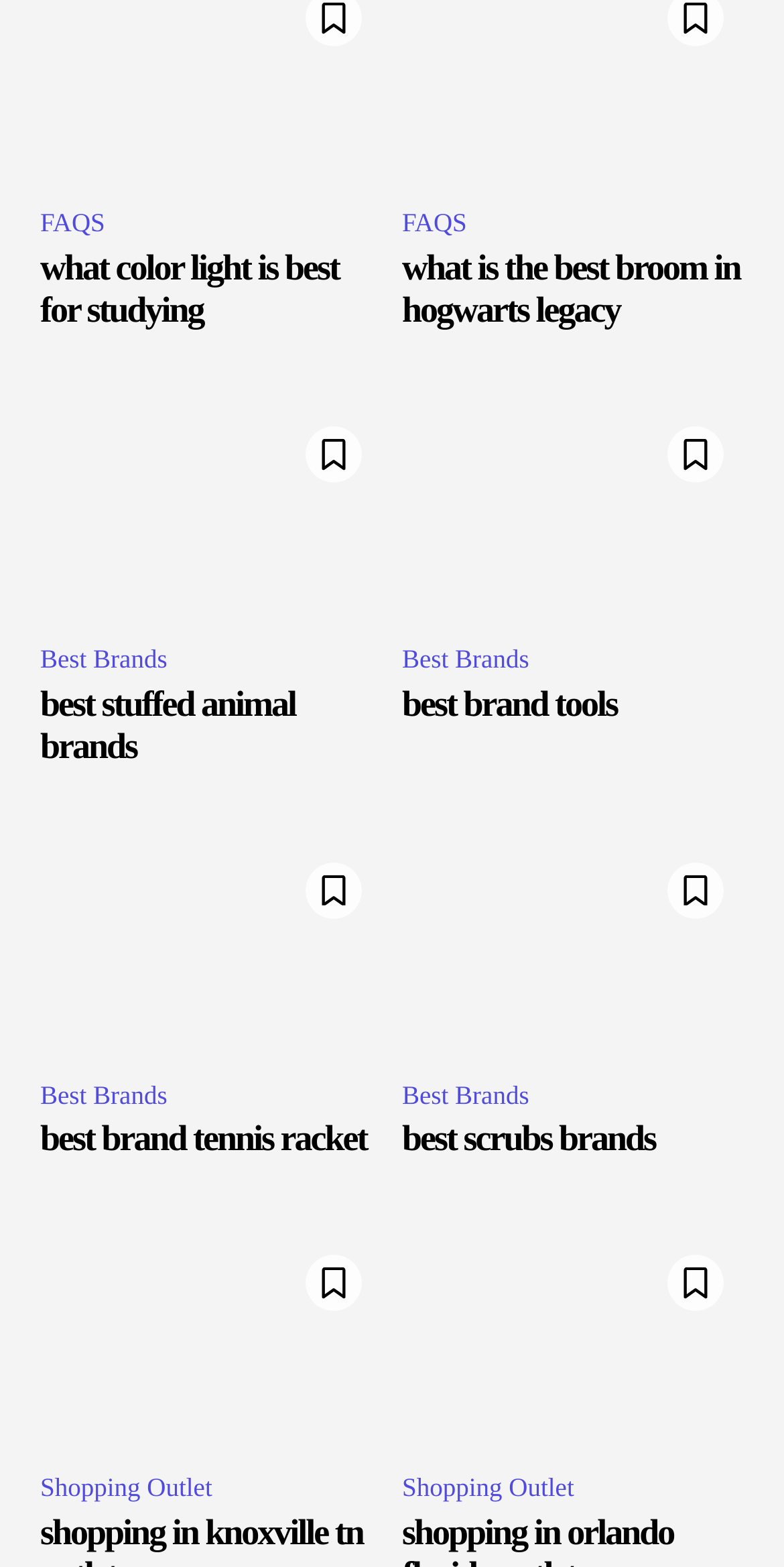How many image elements are there?
Look at the image and provide a detailed response to the question.

I counted the number of image elements on the webpage, which are 12 in total.